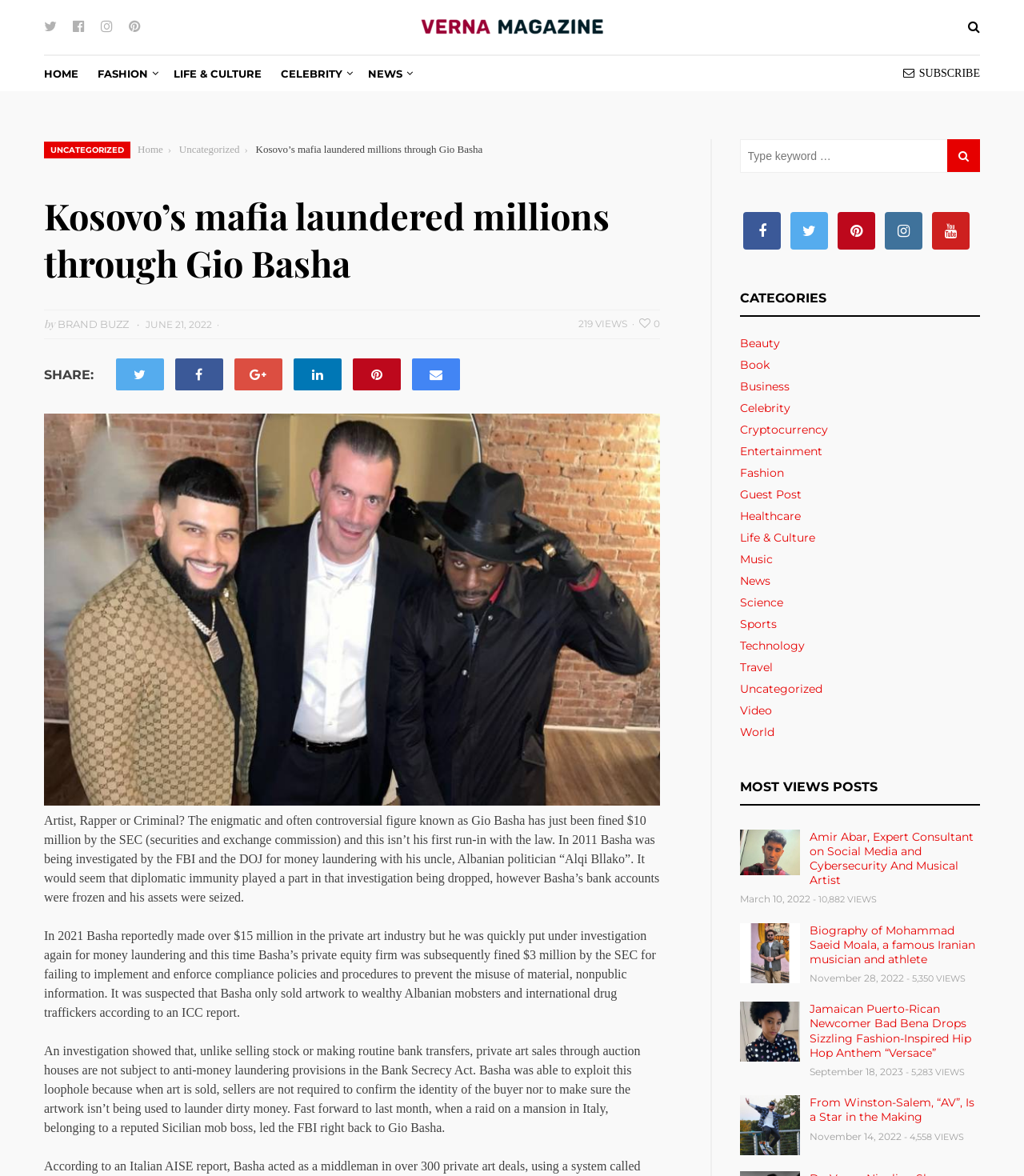Construct a thorough caption encompassing all aspects of the webpage.

The webpage is an article from Verna Magazine, with the title "Kosovo's mafia laundered millions through Gio Basha". At the top, there are social media links to Twitter, Facebook, Instagram, and Pinterest, followed by a link to the magazine's homepage and a search bar. 

Below the title, there is a breadcrumb navigation menu showing the article's category and a link to the homepage. The article's author and publication date are also displayed, along with the number of views.

The main content of the article is divided into three paragraphs, describing Gio Basha's involvement in money laundering and his run-ins with the law. There is also an image related to the article.

On the right side of the page, there are several sections. One section displays categories, including Beauty, Book, Business, and more. Another section shows the most viewed posts, with links to articles and their corresponding images, publication dates, and view counts.

At the bottom of the page, there are more social media links and a button to subscribe to the magazine.